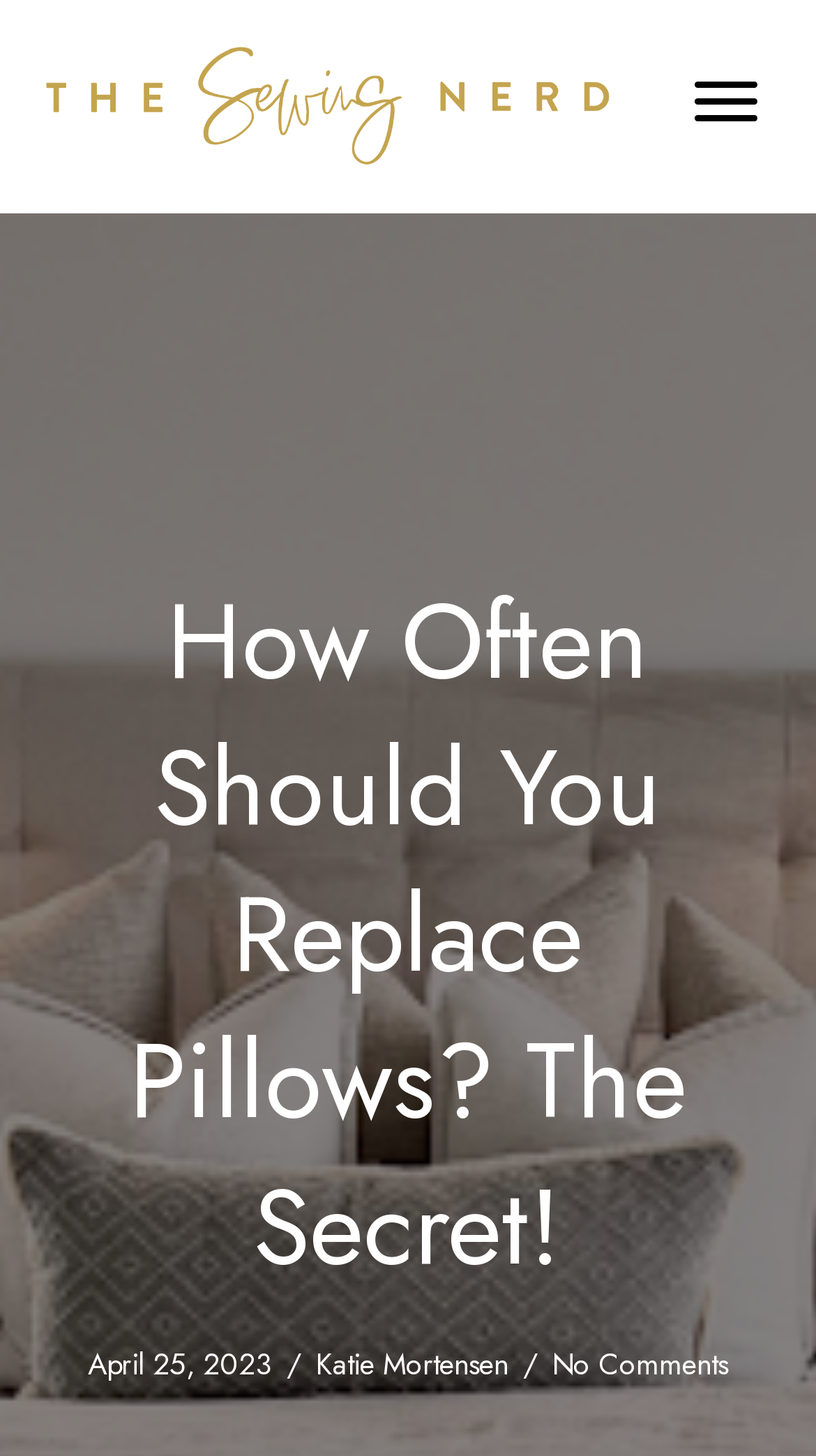Please find the top heading of the webpage and generate its text.

How Often Should You Replace Pillows? The Secret!